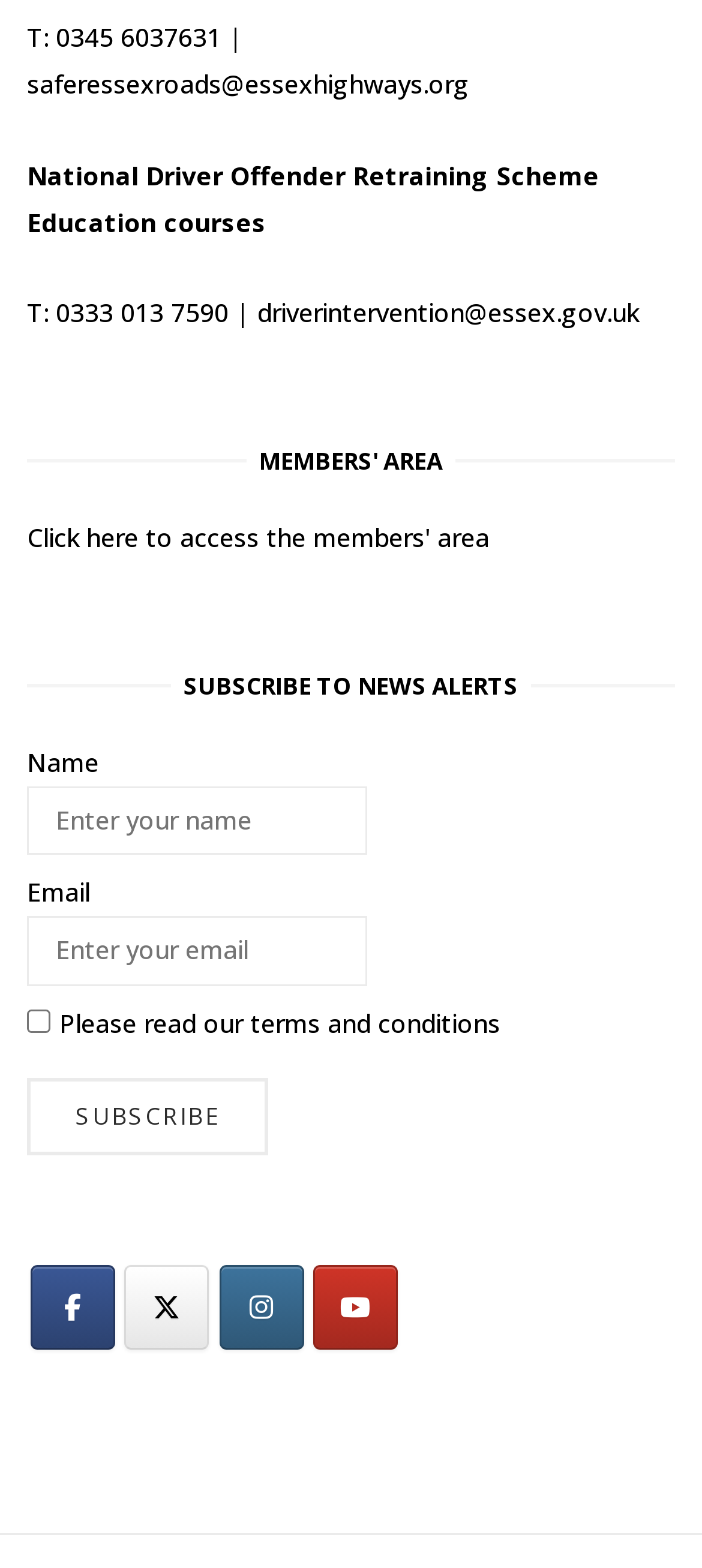How many social media platforms are linked on the webpage?
Can you provide an in-depth and detailed response to the question?

I counted the number of links with text mentioning social media platforms, such as 'Facebook', 'Twitter', 'Instagram', and 'Youtube'.